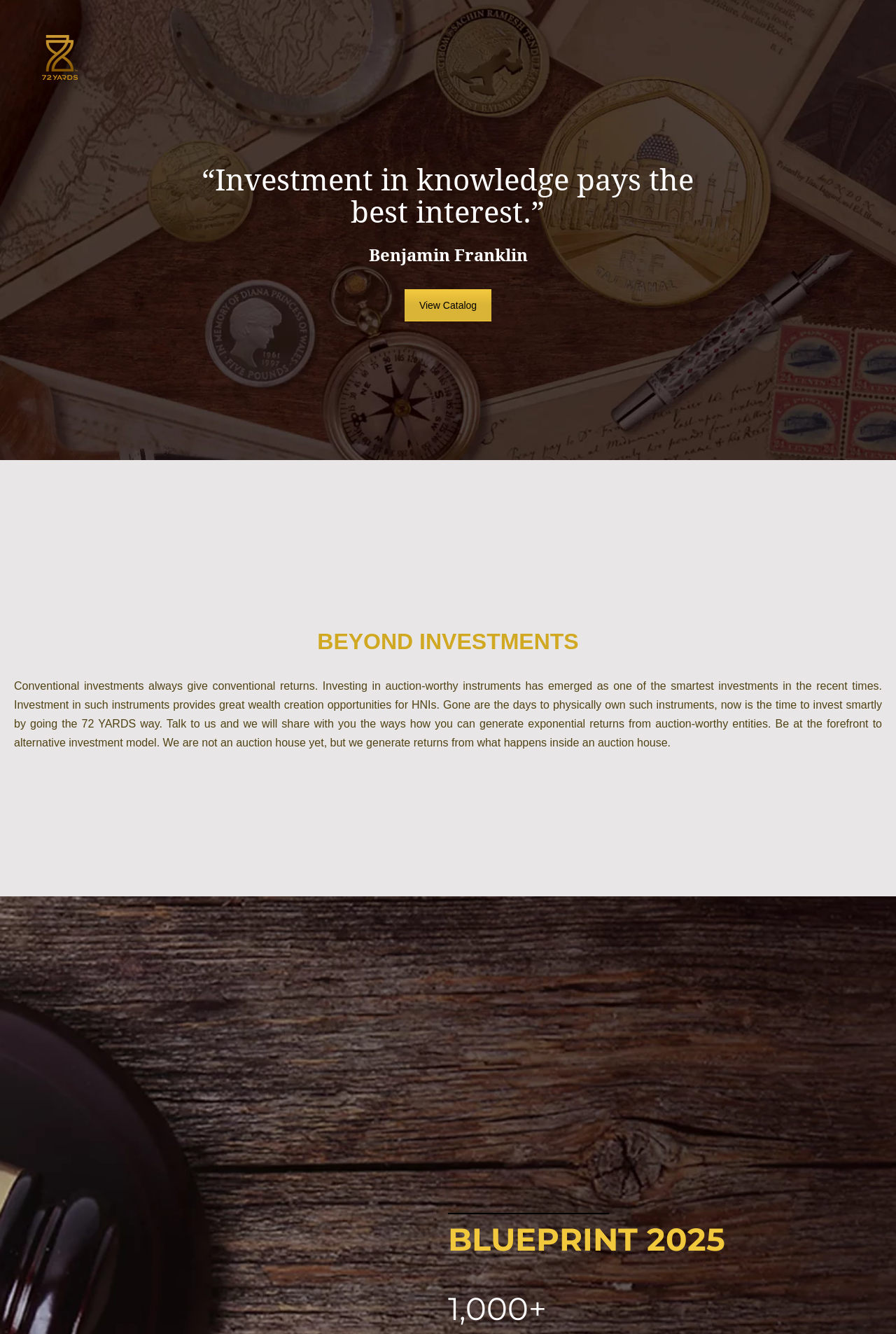What is the name of the investment model mentioned?
Refer to the image and provide a one-word or short phrase answer.

72 YARDS